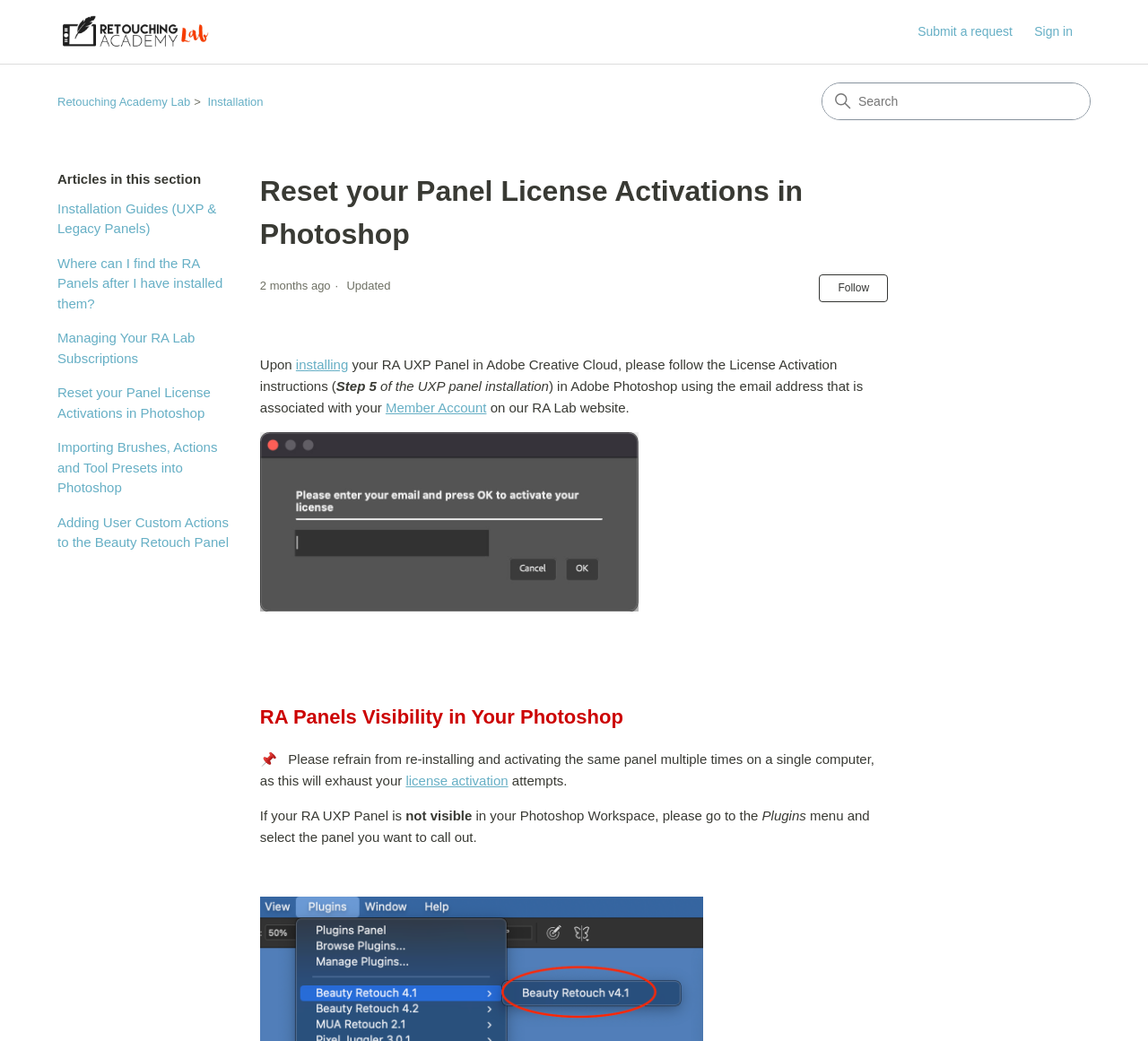Identify and provide the bounding box coordinates of the UI element described: "Managing Your RA Lab Subscriptions". The coordinates should be formatted as [left, top, right, bottom], with each number being a float between 0 and 1.

[0.05, 0.315, 0.203, 0.354]